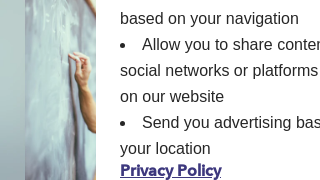Can you give a comprehensive explanation to the question given the content of the image?
What atmosphere is reflected in the setting?

The image features a chalkboard, which is commonly found in classrooms, and the woman's appearance suggests that she is a teacher or instructor, thus reflecting an academic atmosphere.